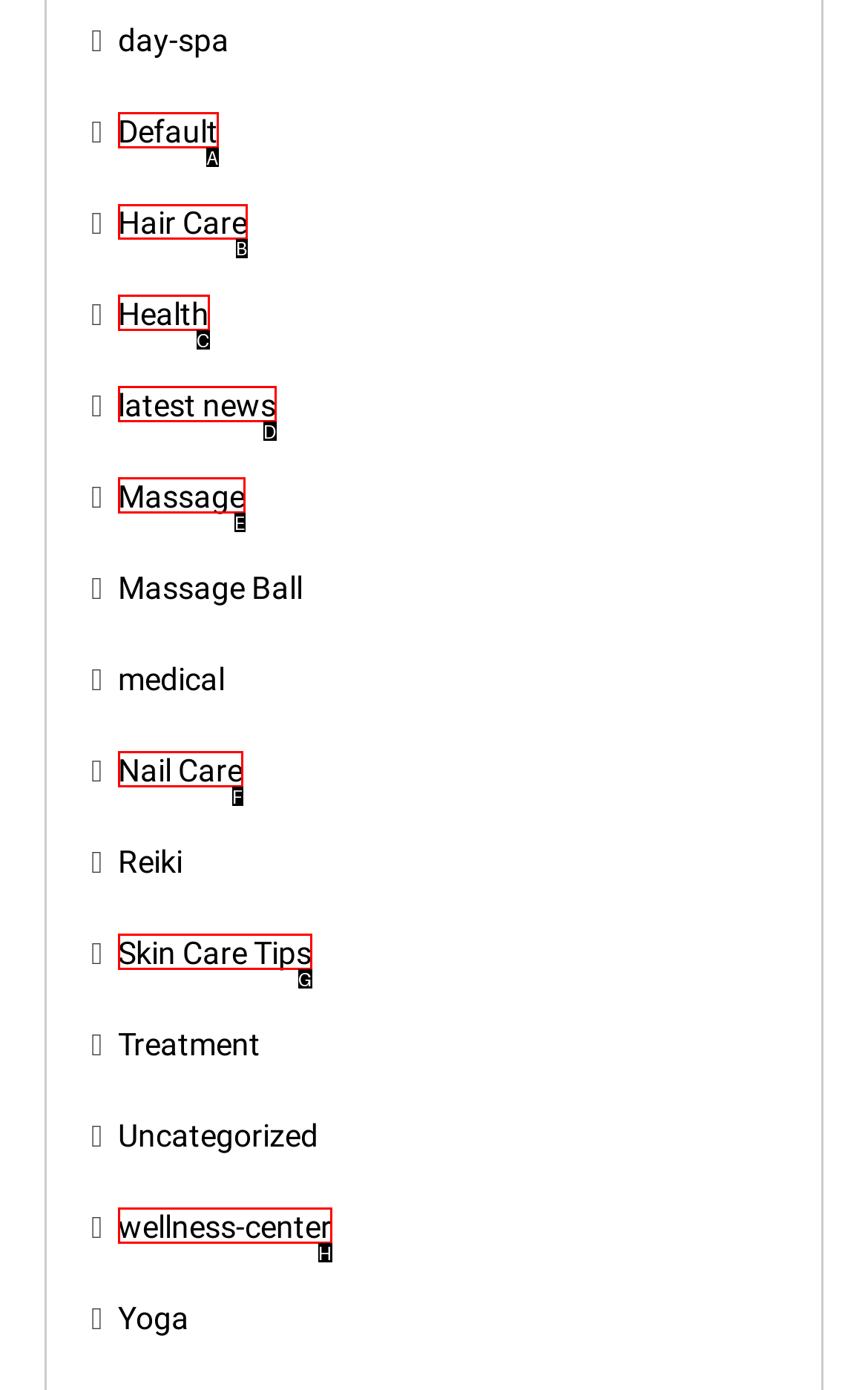Determine the letter of the UI element that you need to click to perform the task: visit Hair Care page.
Provide your answer with the appropriate option's letter.

B